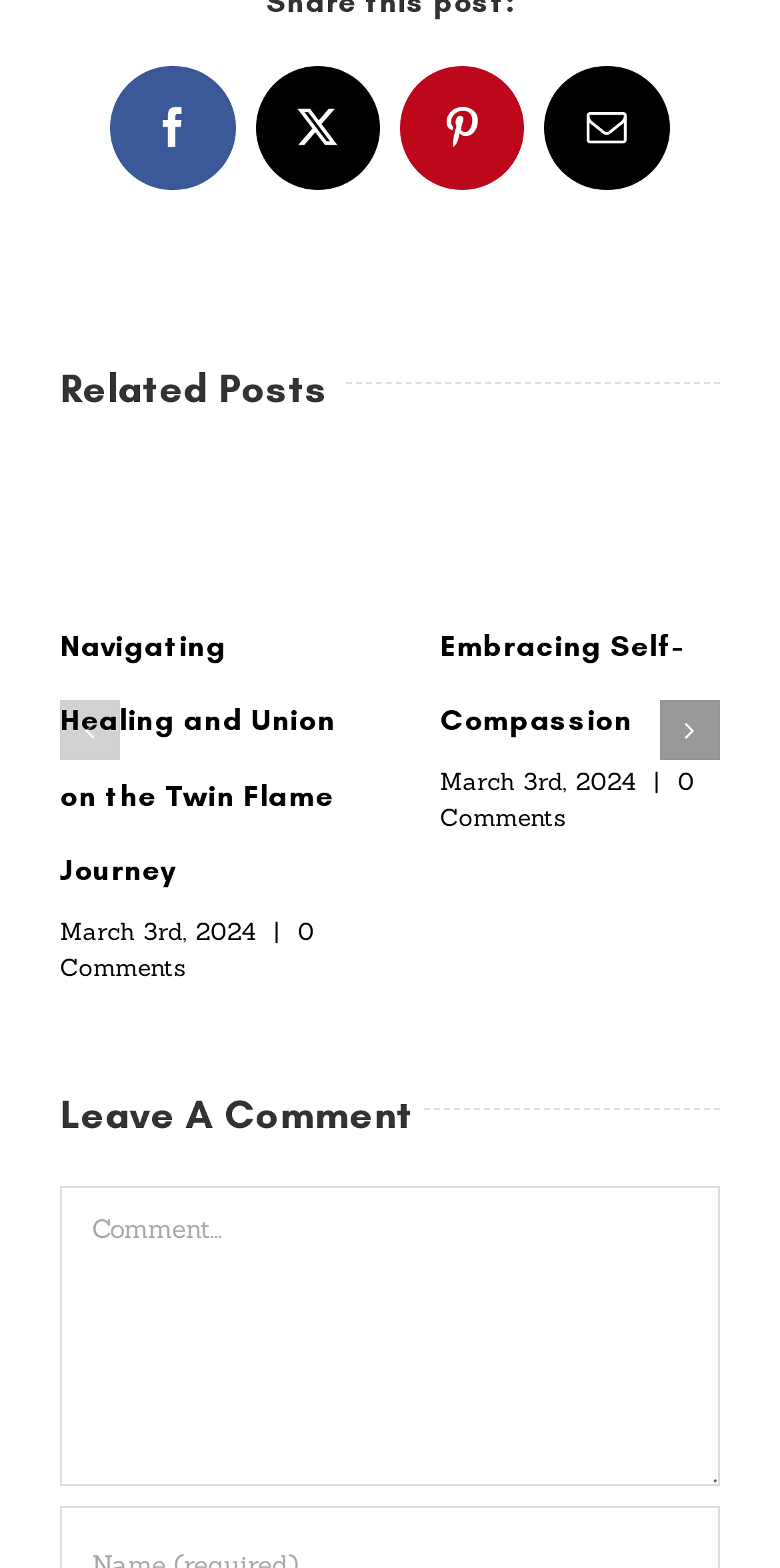Please provide a detailed answer to the question below based on the screenshot: 
How many social media links are there?

There are four social media links at the top of the webpage, which are Facebook, Twitter, Pinterest, and Email.